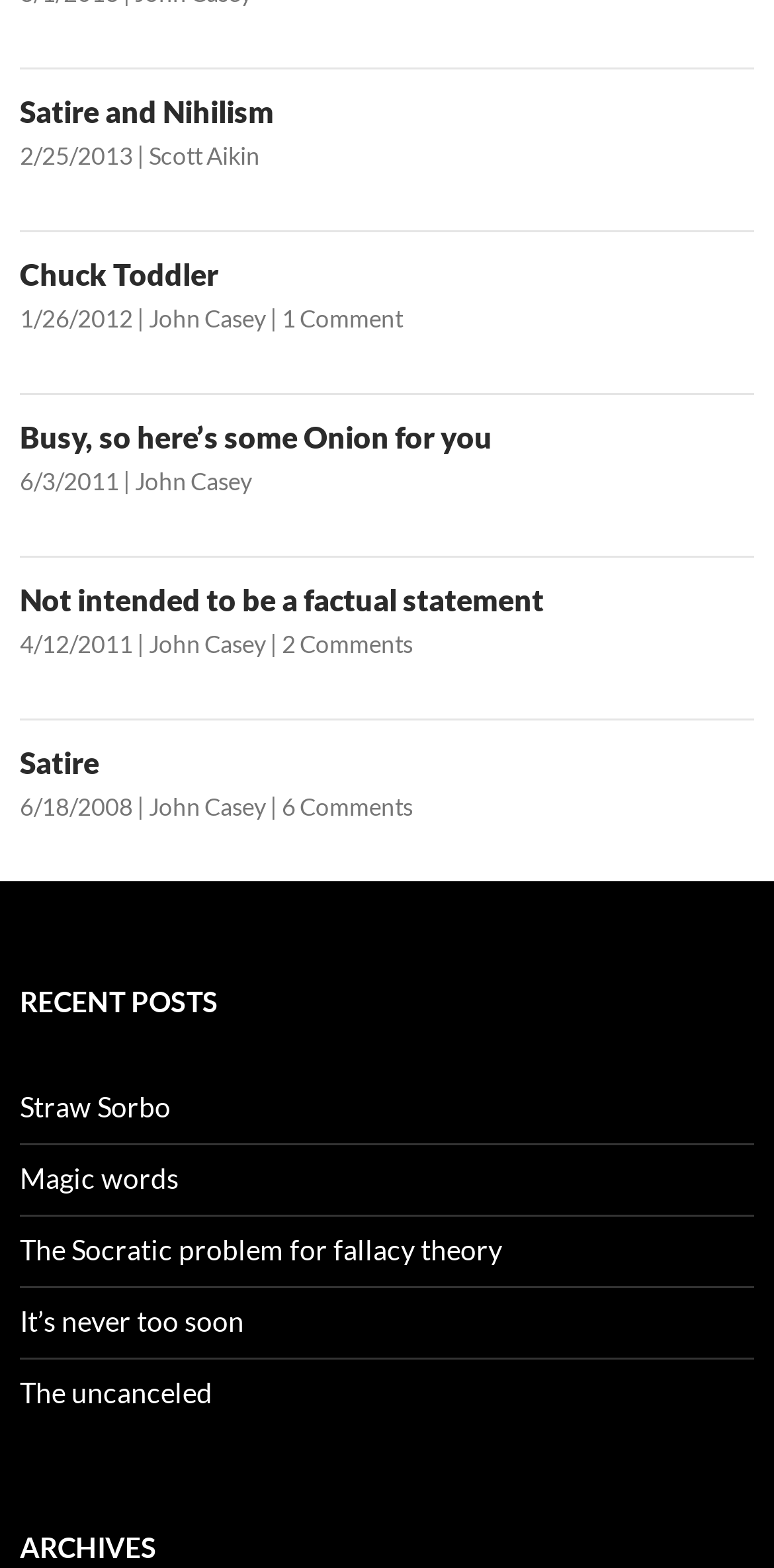Using the format (top-left x, top-left y, bottom-right x, bottom-right y), provide the bounding box coordinates for the described UI element. All values should be floating point numbers between 0 and 1: 6/3/2011

[0.026, 0.297, 0.154, 0.316]